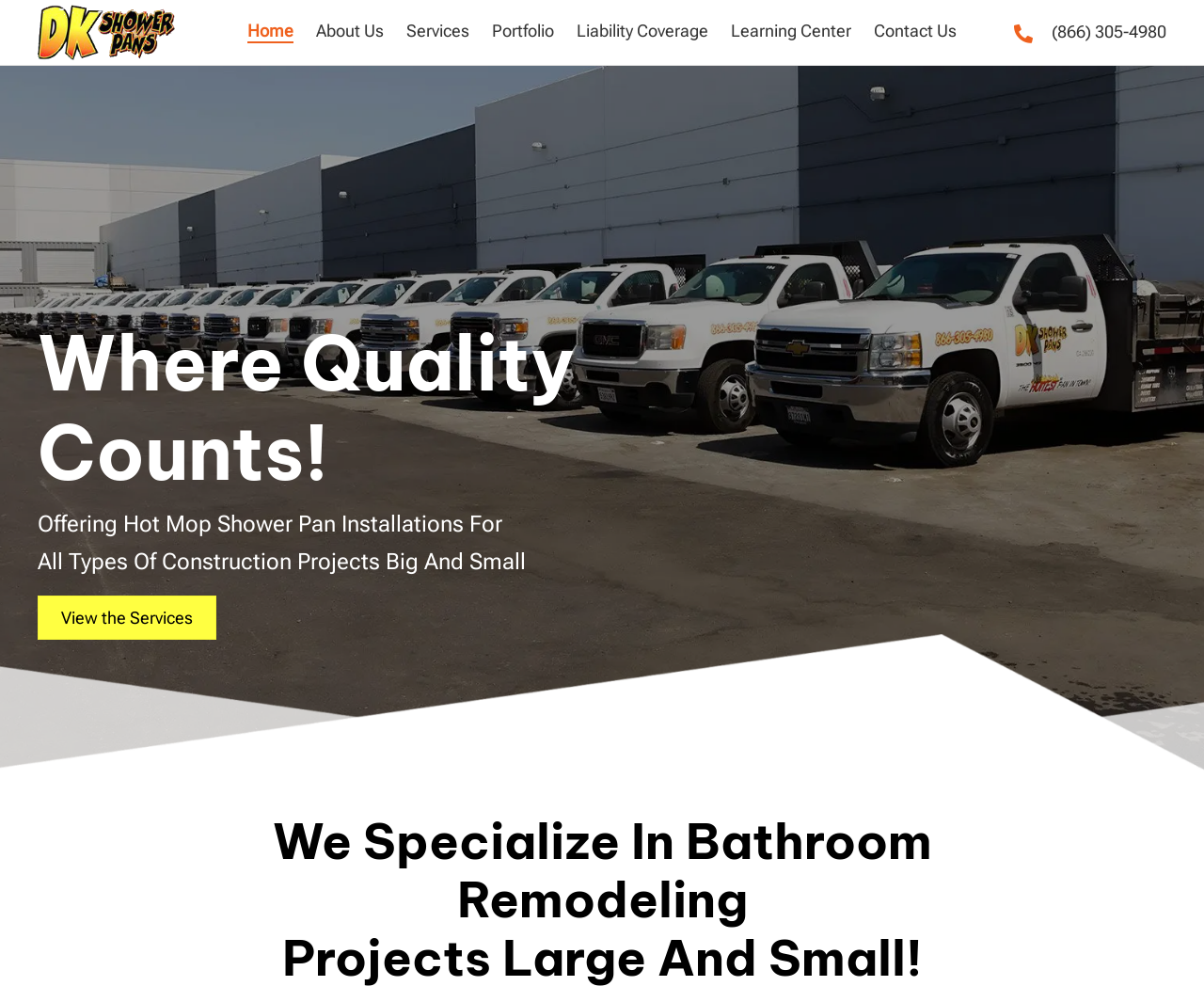Provide a brief response to the question below using one word or phrase:
What is the call-to-action on the webpage?

View the Services